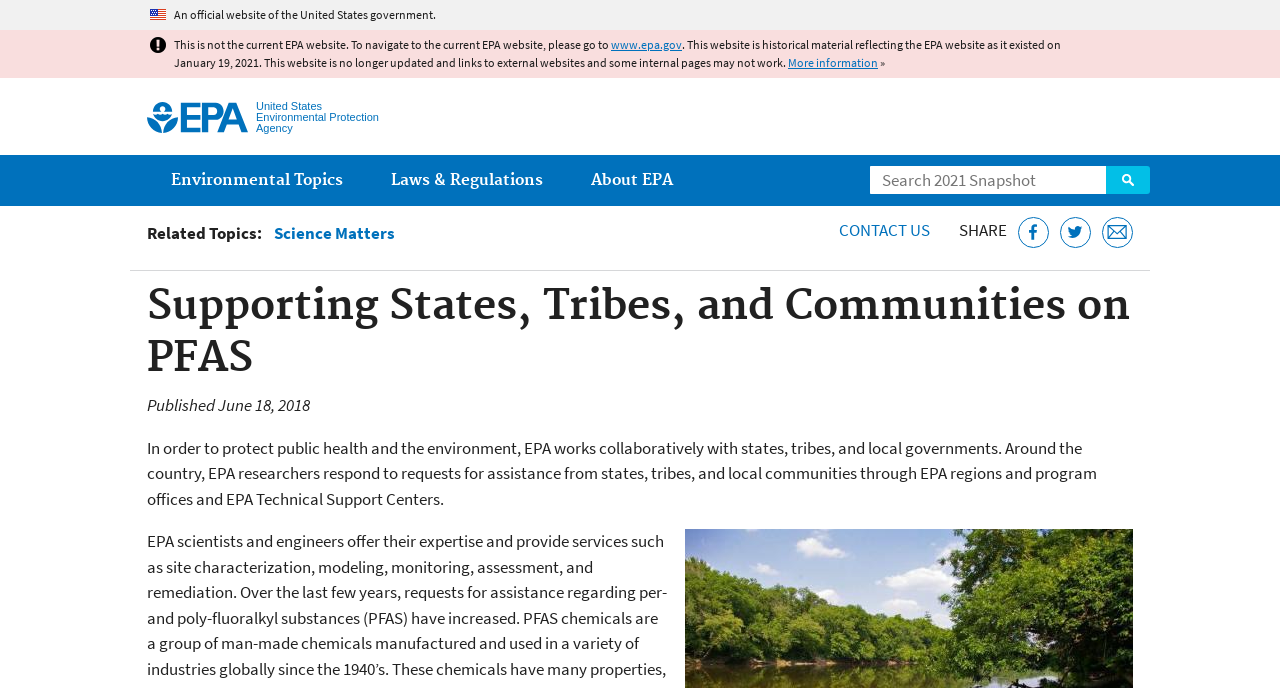What is the purpose of EPA researchers? Refer to the image and provide a one-word or short phrase answer.

Respond to requests for assistance